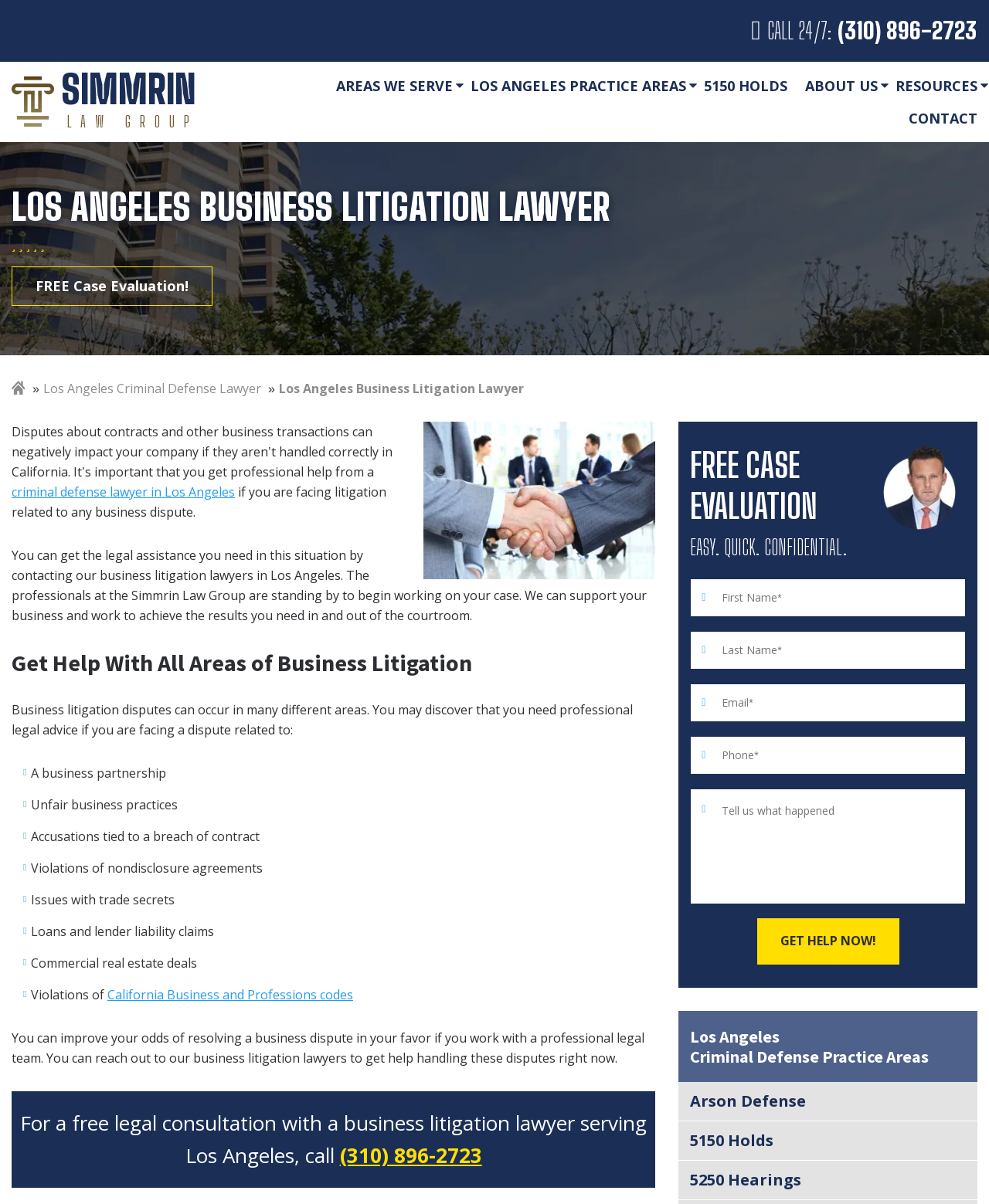Please find and give the text of the main heading on the webpage.

LOS ANGELES BUSINESS LITIGATION LAWYER